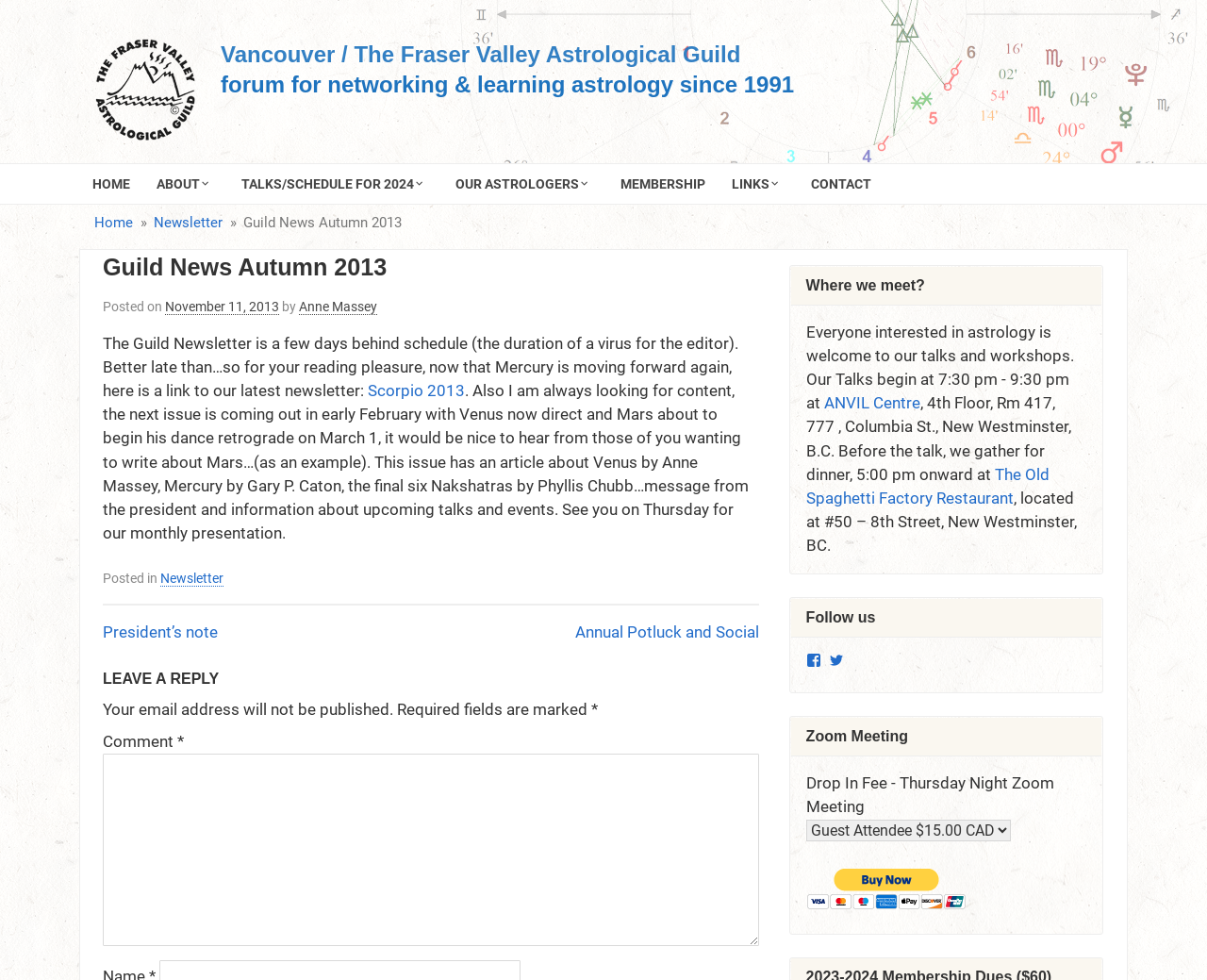What is the purpose of the webpage?
Please provide a comprehensive answer based on the visual information in the image.

I found the answer by analyzing the content of the webpage, which includes information about the guild's newsletter, talks, and workshops, as well as links to other relevant pages. The overall purpose of the webpage appears to be to provide information about the astrological guild and its activities.